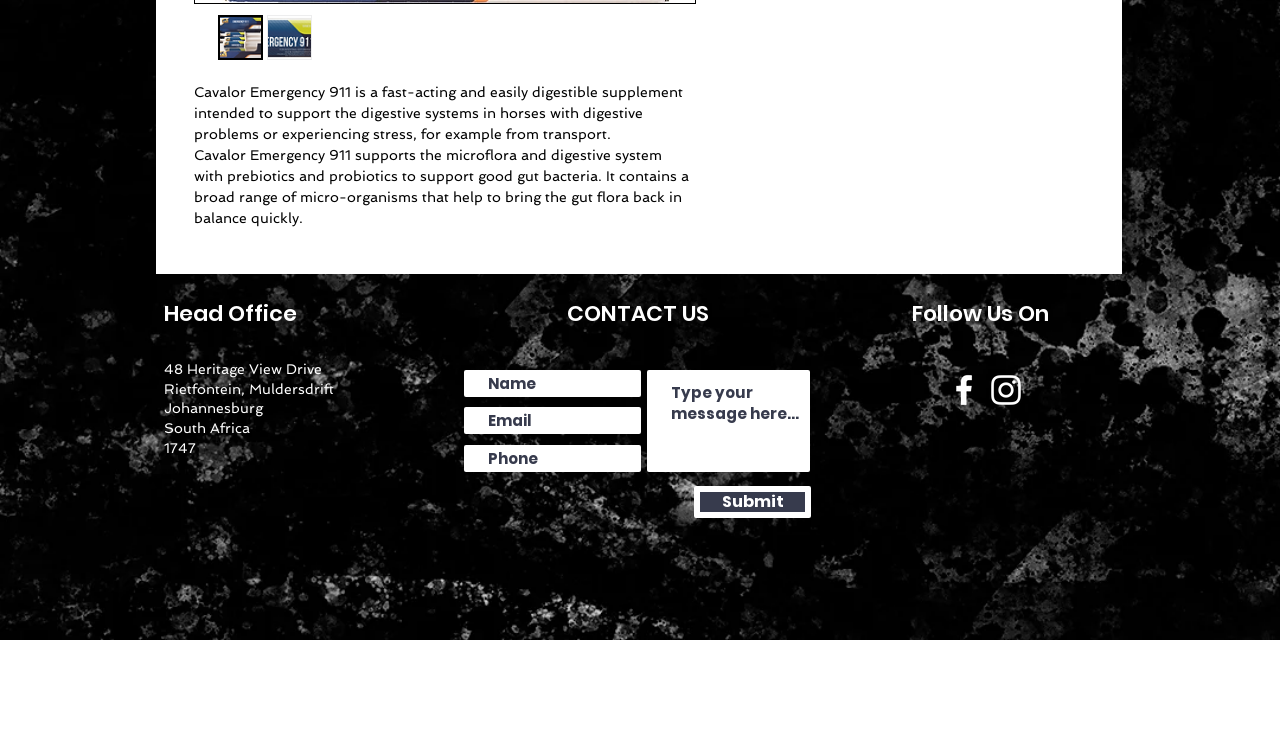Using the element description: "Submit", determine the bounding box coordinates for the specified UI element. The coordinates should be four float numbers between 0 and 1, [left, top, right, bottom].

[0.542, 0.662, 0.634, 0.706]